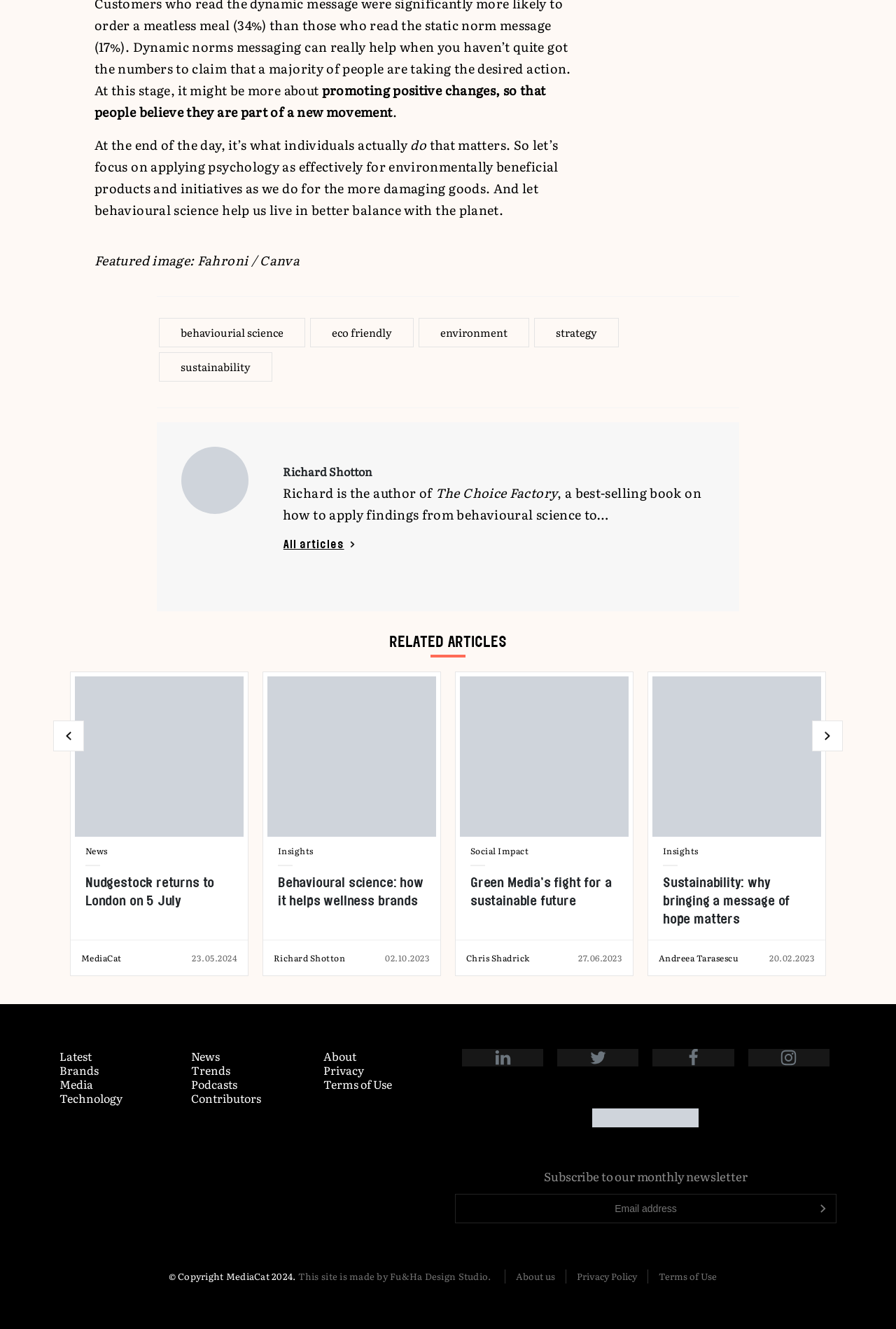Answer with a single word or phrase: 
What is the name of the design studio that made this website?

Fu&Ha Design Studio